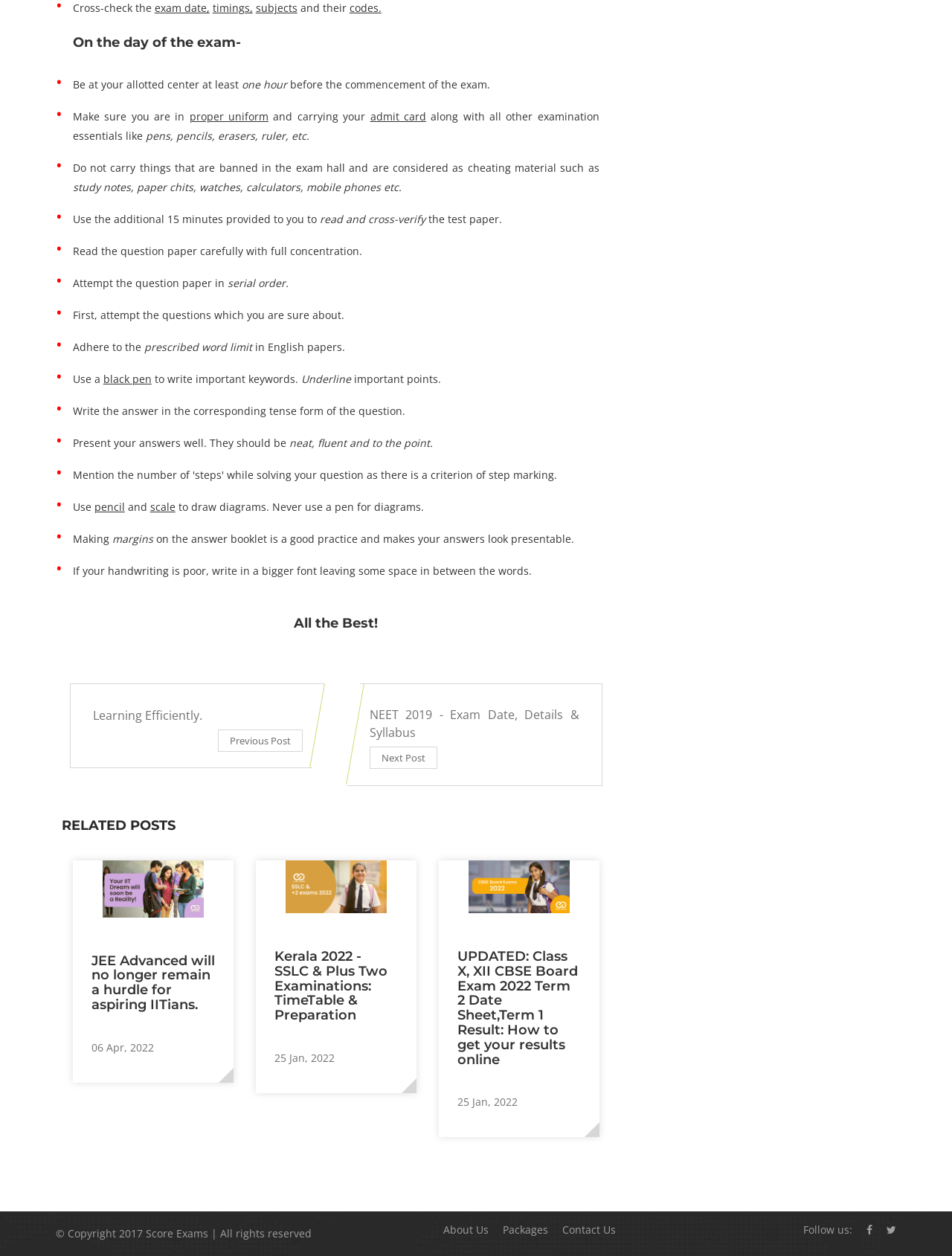What is the exam date to be cross-checked?
Based on the image, provide a one-word or brief-phrase response.

Not specified